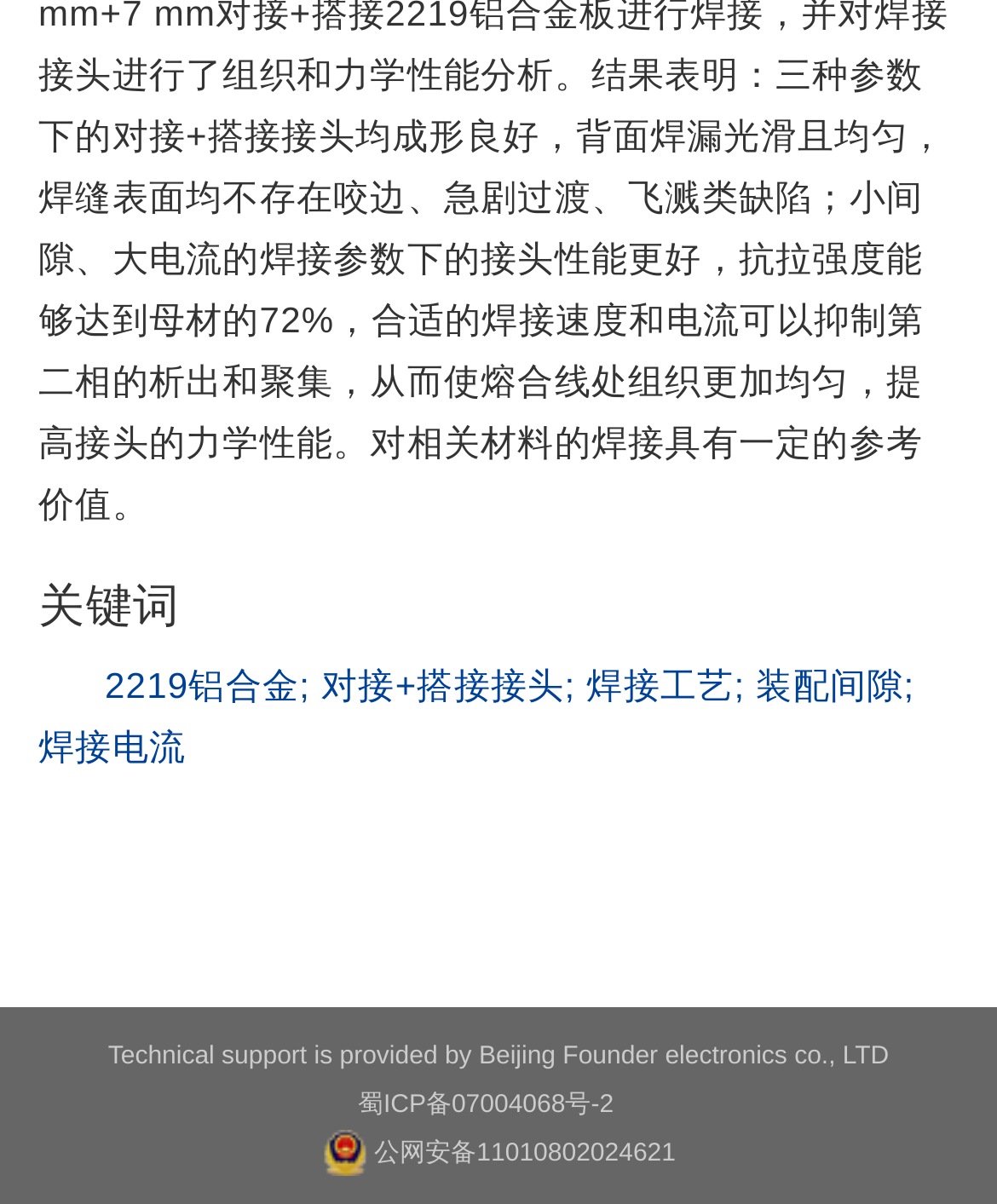Show the bounding box coordinates for the HTML element as described: "蜀ICP备07004068号-2".

[0.359, 0.907, 0.615, 0.93]